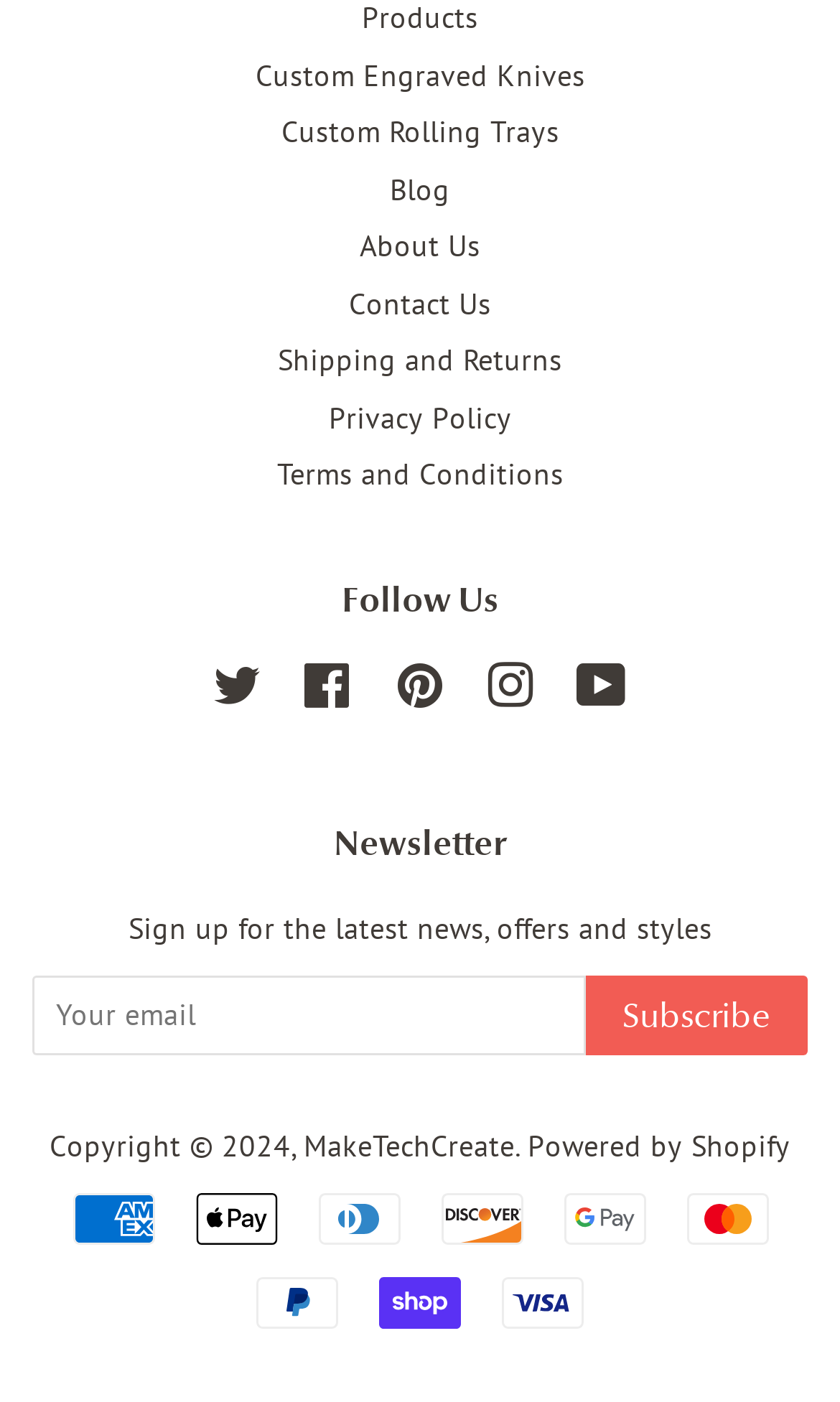How many payment methods are accepted by the website?
Look at the screenshot and respond with a single word or phrase.

9